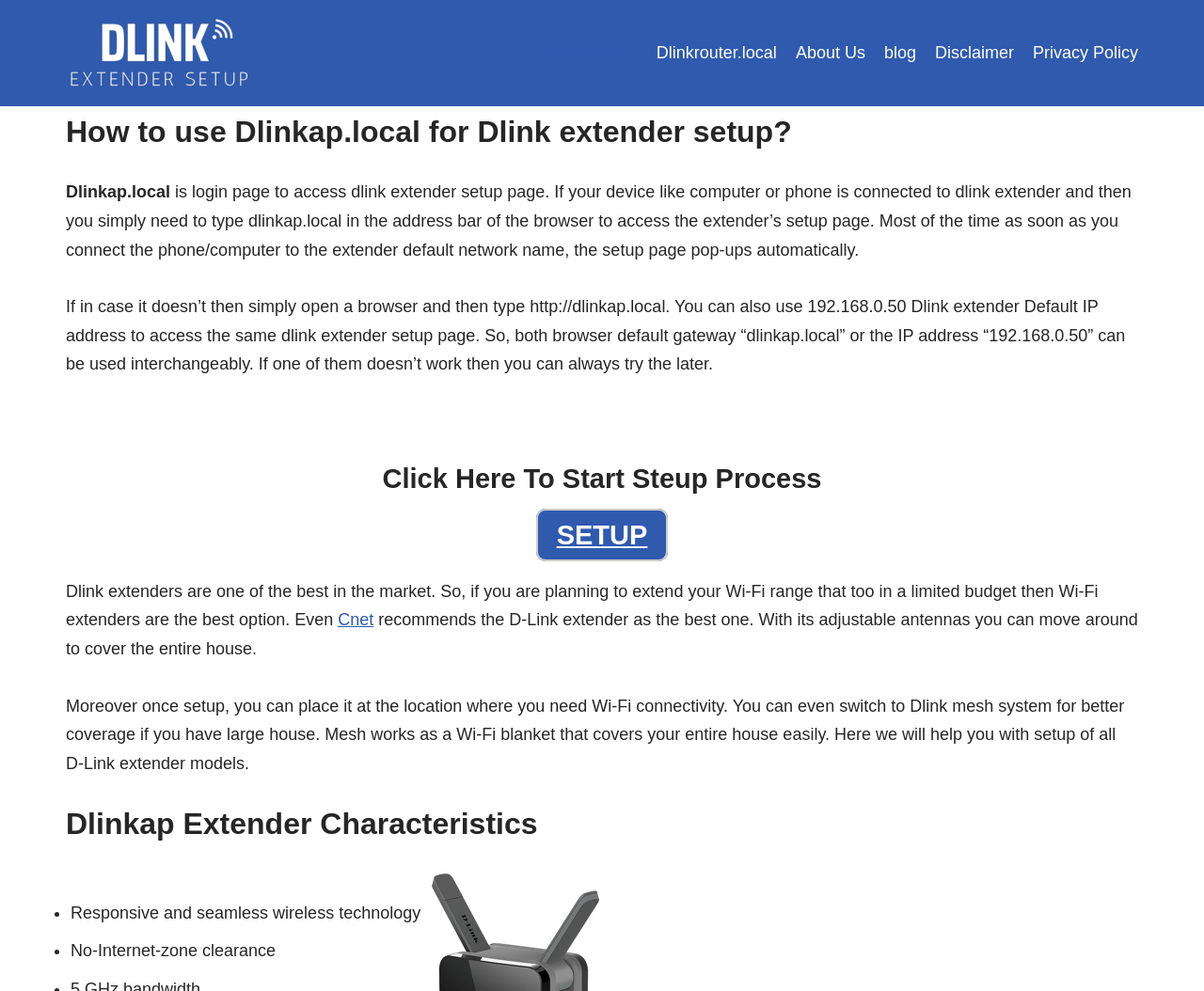What is the purpose of dlinkap.local?
Please answer the question with a single word or phrase, referencing the image.

D-link extender setup